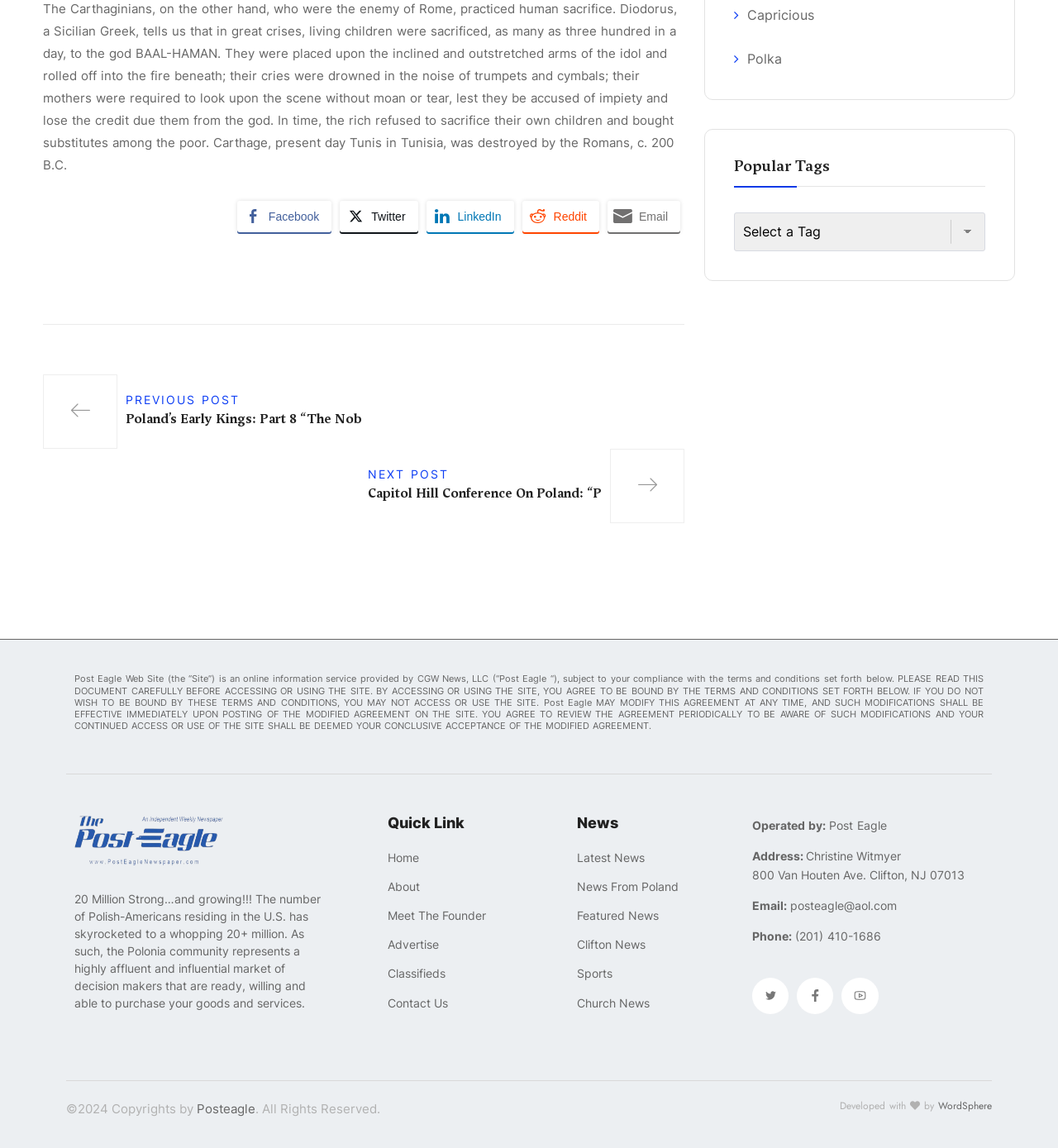Using the description: "Polka", determine the UI element's bounding box coordinates. Ensure the coordinates are in the format of four float numbers between 0 and 1, i.e., [left, top, right, bottom].

[0.694, 0.044, 0.739, 0.058]